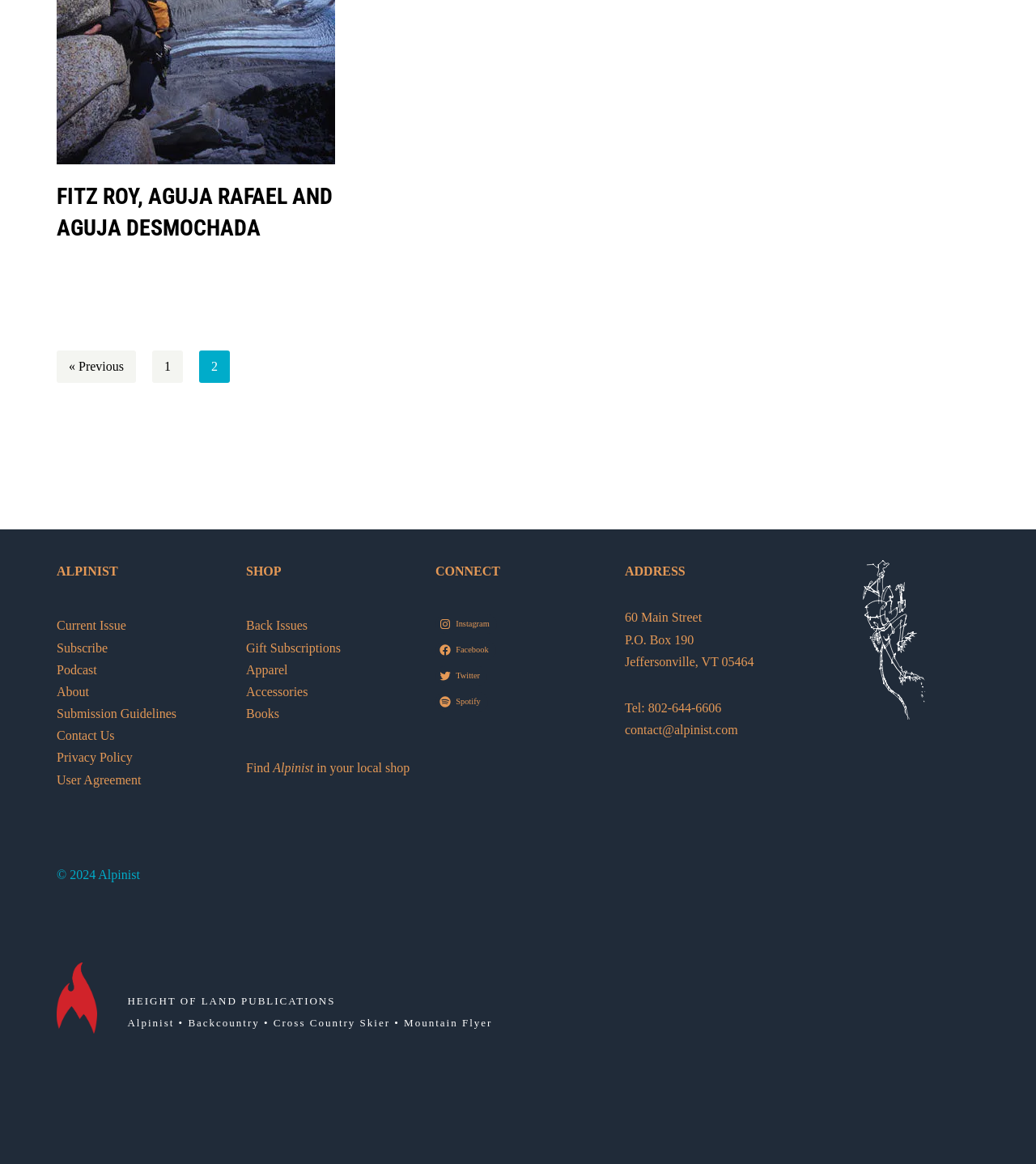What is the copyright year of Alpinist?
Answer briefly with a single word or phrase based on the image.

2024